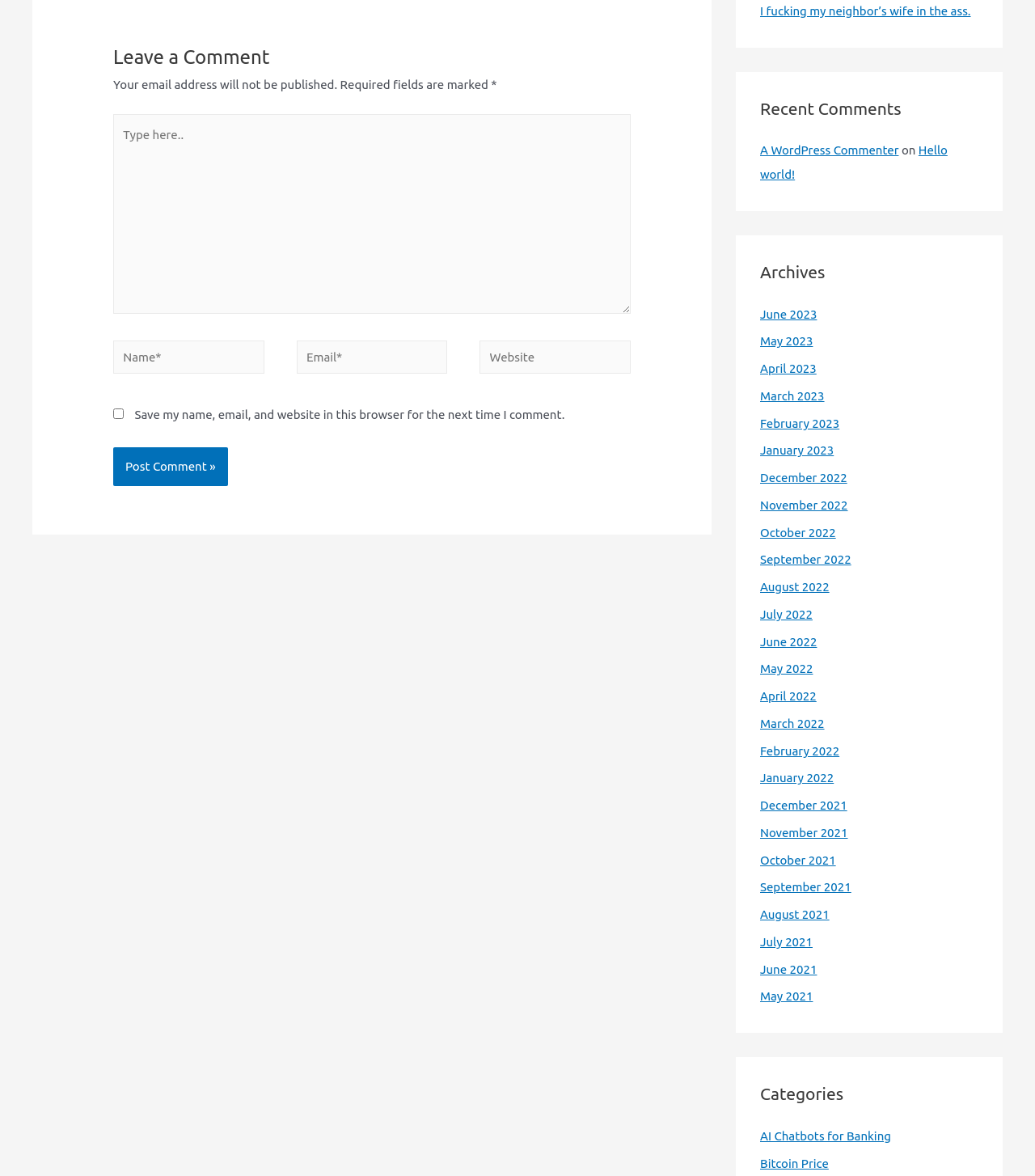Please identify the bounding box coordinates of the element on the webpage that should be clicked to follow this instruction: "Click the 'police.govt.nz' link". The bounding box coordinates should be given as four float numbers between 0 and 1, formatted as [left, top, right, bottom].

None